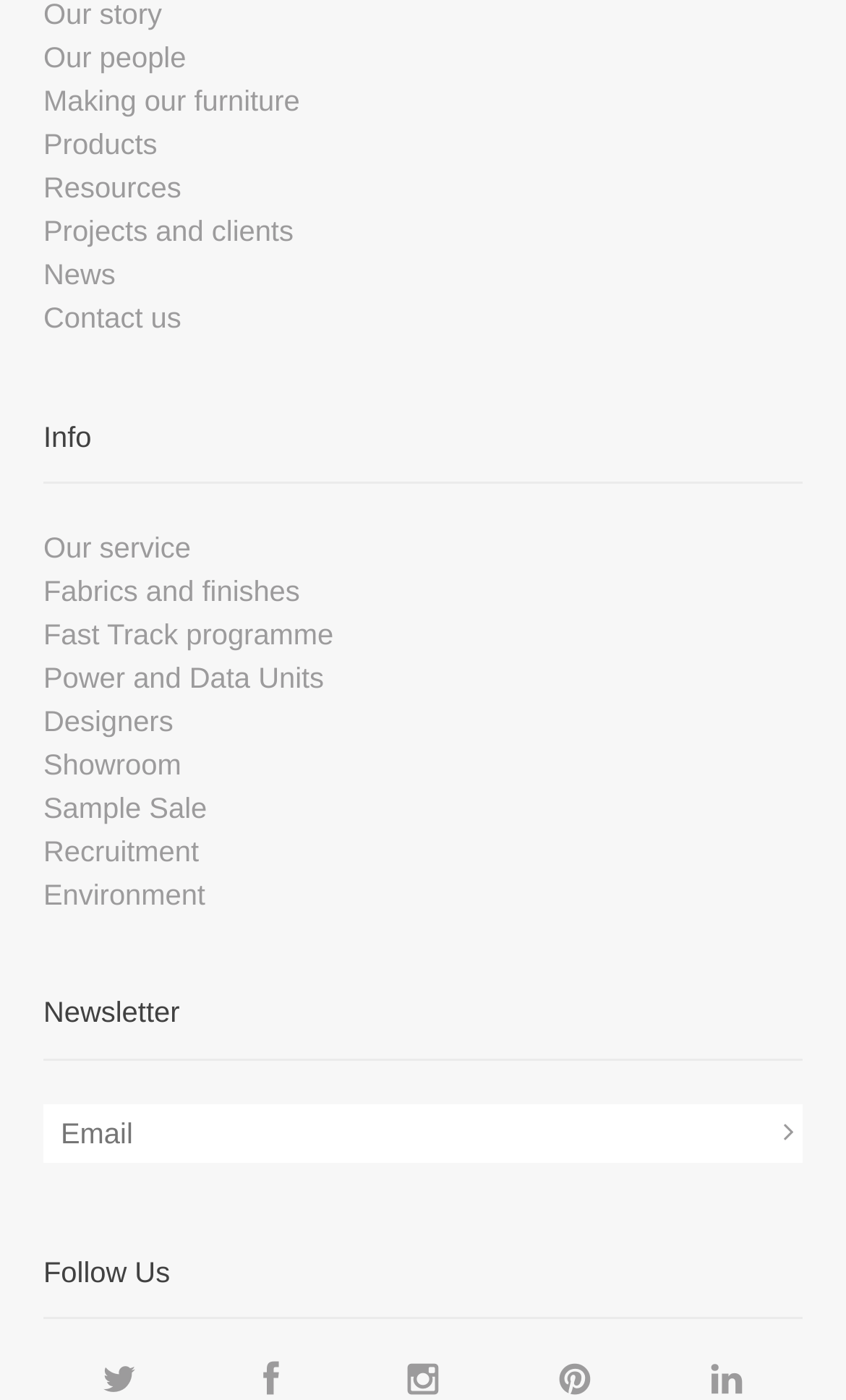Find and provide the bounding box coordinates for the UI element described here: "Showroom". The coordinates should be given as four float numbers between 0 and 1: [left, top, right, bottom].

[0.051, 0.535, 0.214, 0.558]